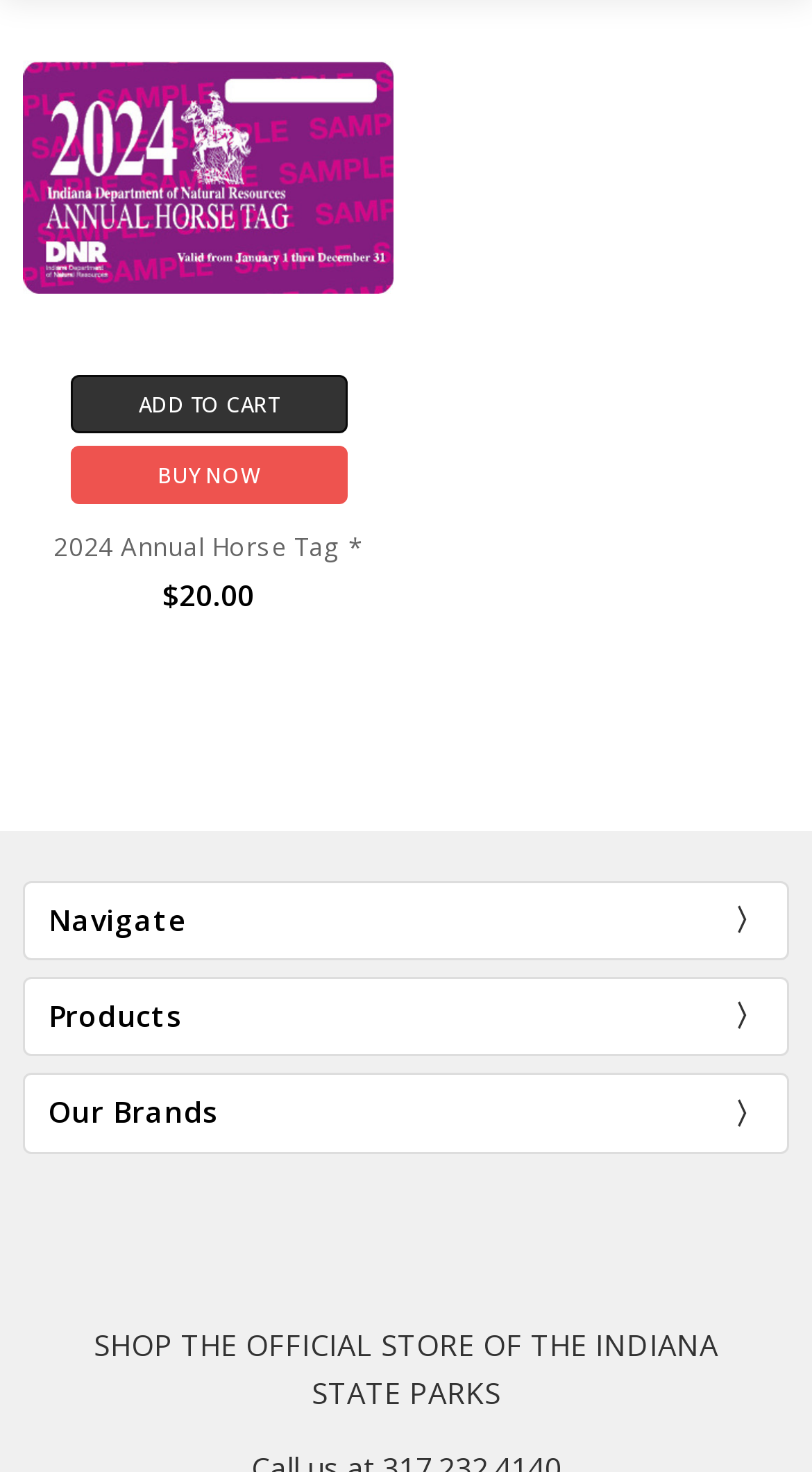Extract the bounding box of the UI element described as: "Gift Cards".

[0.059, 0.837, 0.224, 0.864]